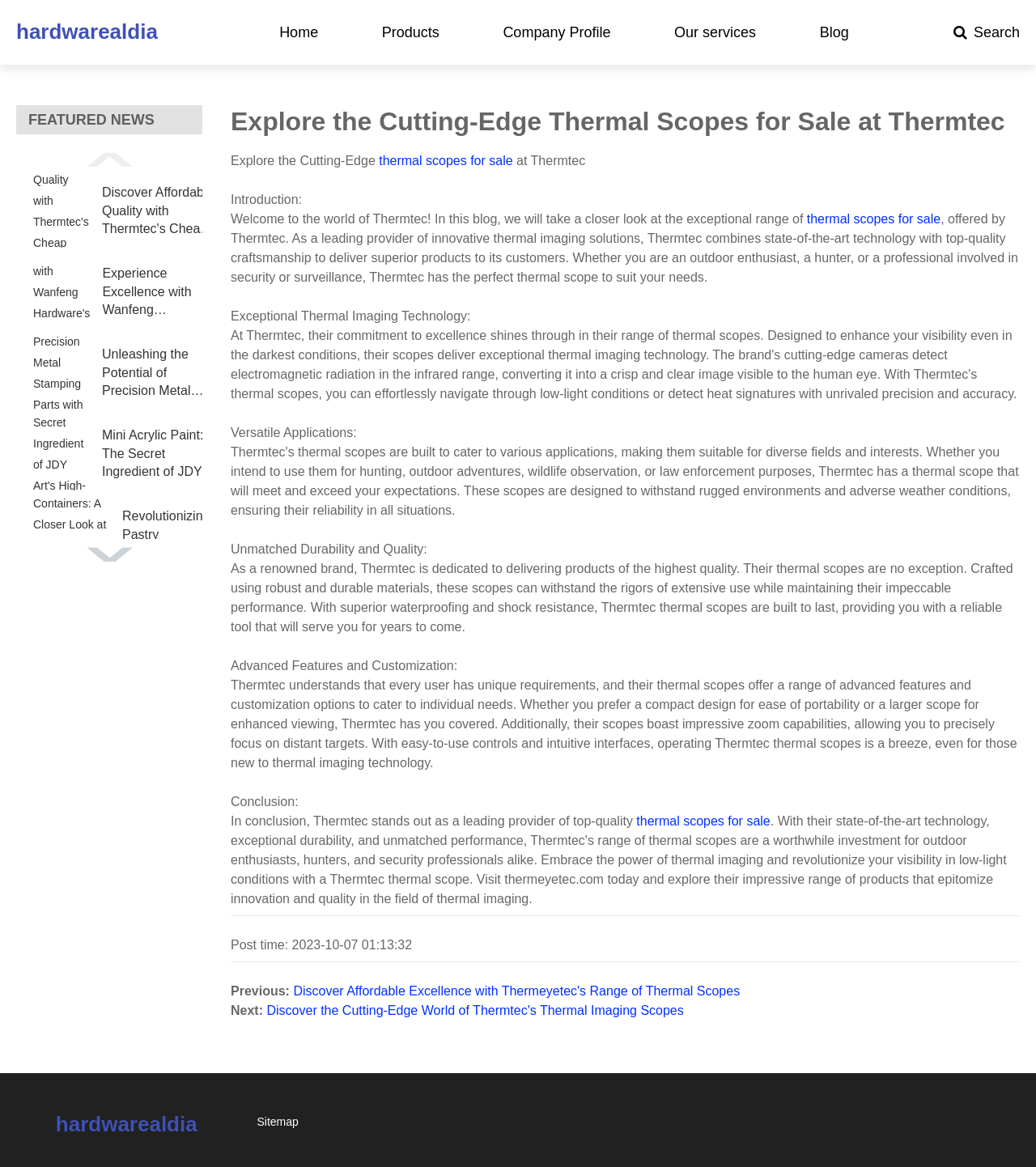Show the bounding box coordinates of the element that should be clicked to complete the task: "Click the 'Blog' link".

[0.791, 0.021, 0.819, 0.034]